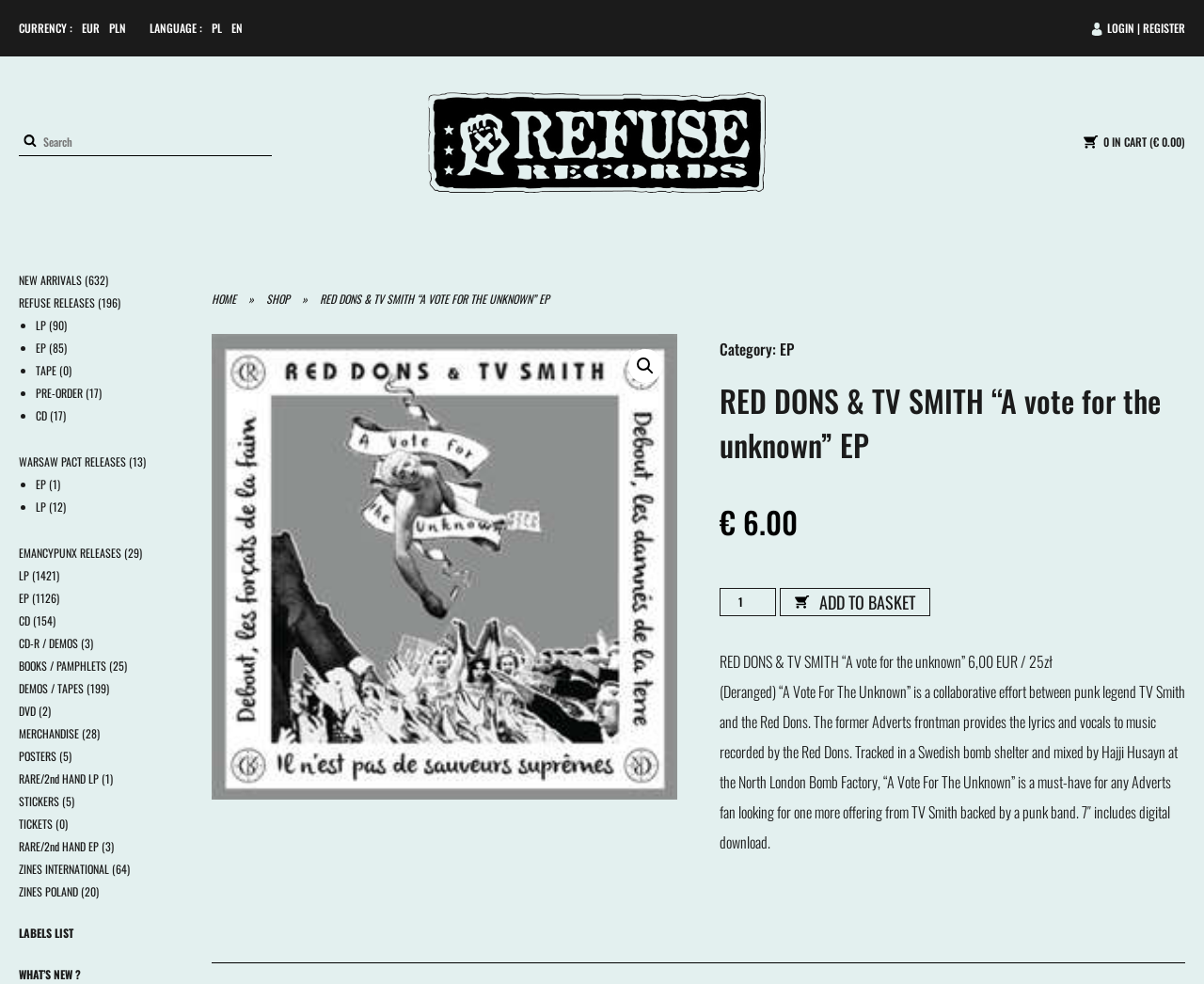Please identify the bounding box coordinates of the element on the webpage that should be clicked to follow this instruction: "Explore new arrivals". The bounding box coordinates should be given as four float numbers between 0 and 1, formatted as [left, top, right, bottom].

[0.016, 0.276, 0.068, 0.293]